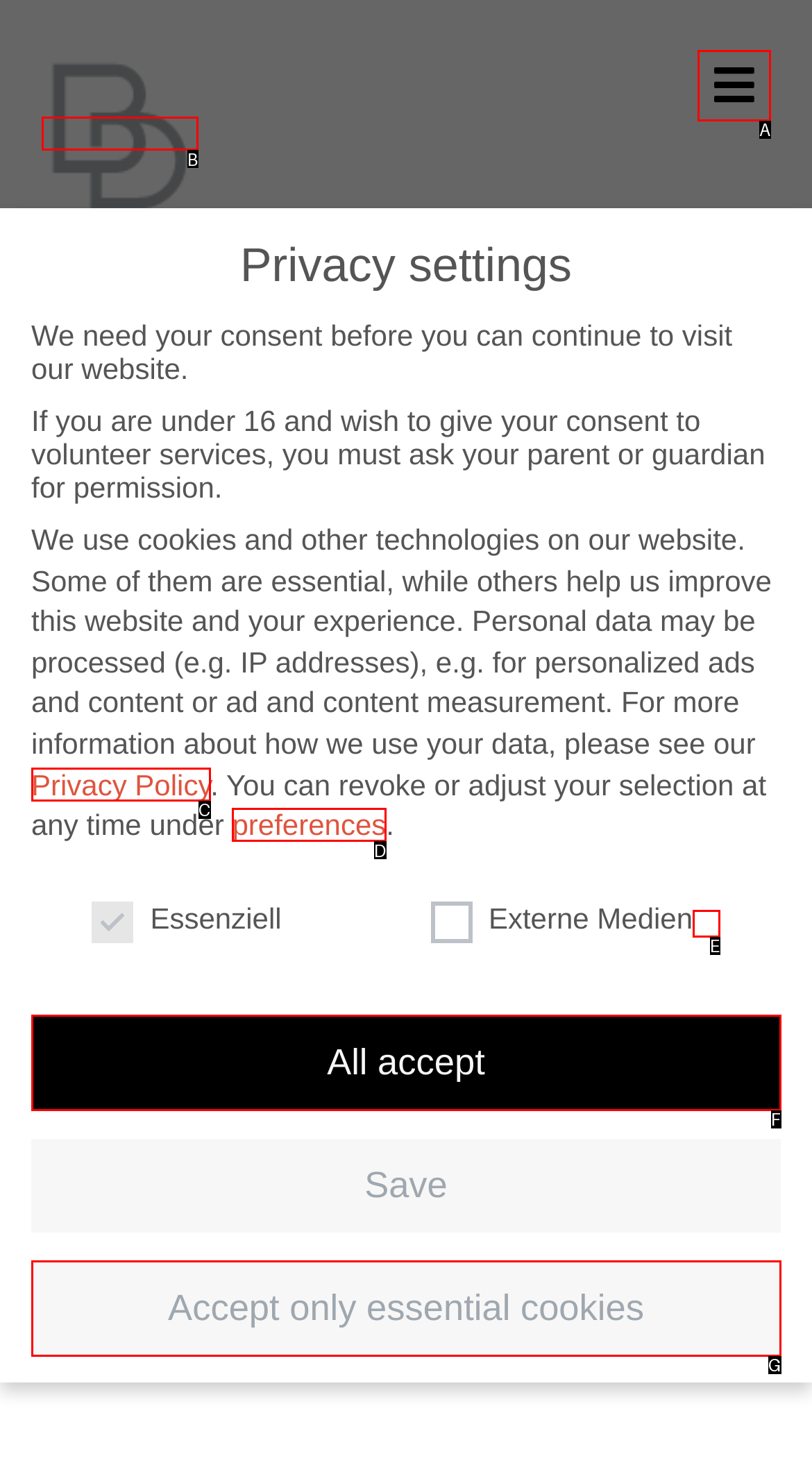Choose the option that best matches the description: All accept
Indicate the letter of the matching option directly.

F